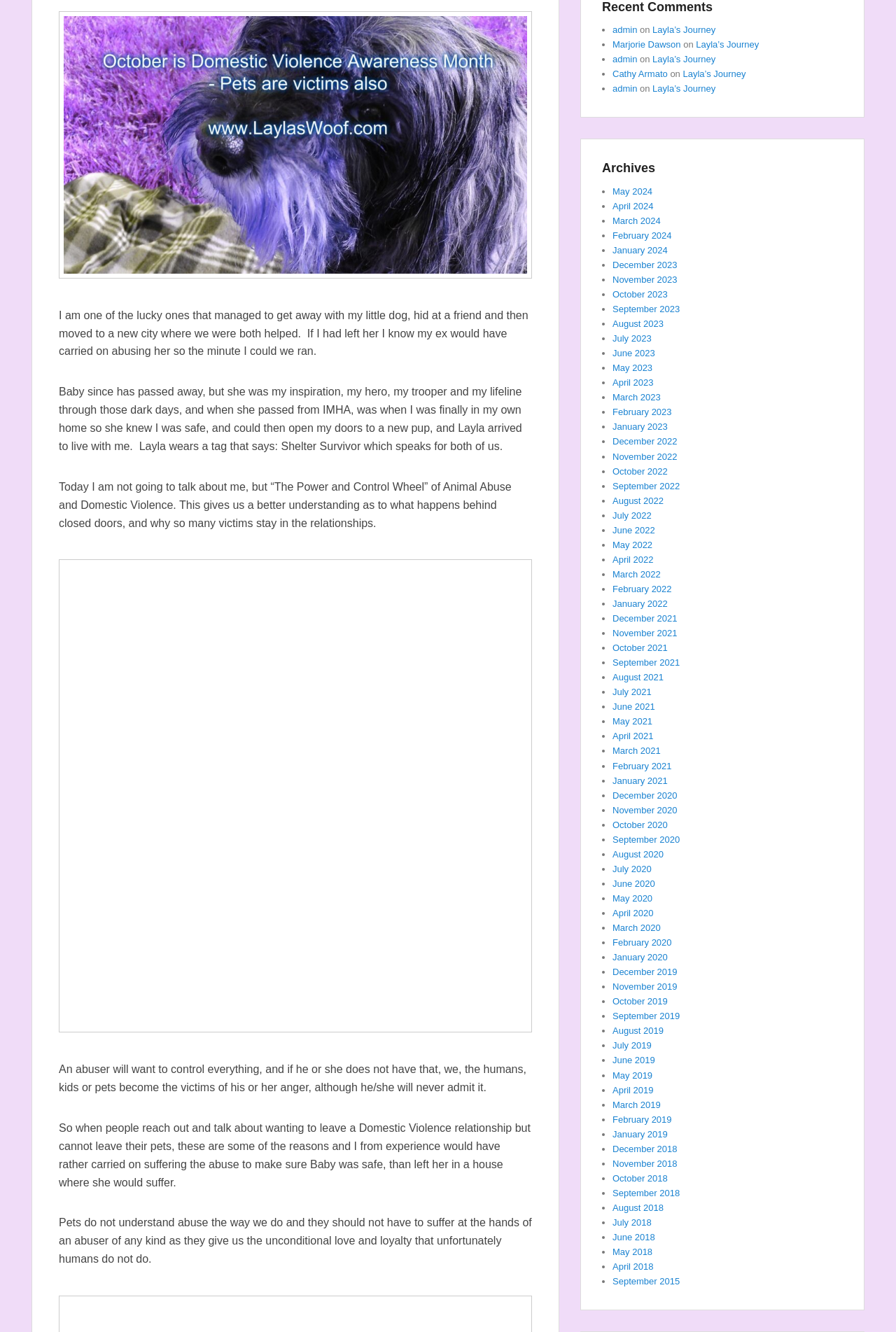What is the name of the author's dog?
Provide a detailed and well-explained answer to the question.

The name of the author's dog can be found in the first paragraph, where the author mentions 'Baby since has passed away, but she was my inspiration, my hero, my trooper and my lifeline through those dark days'.